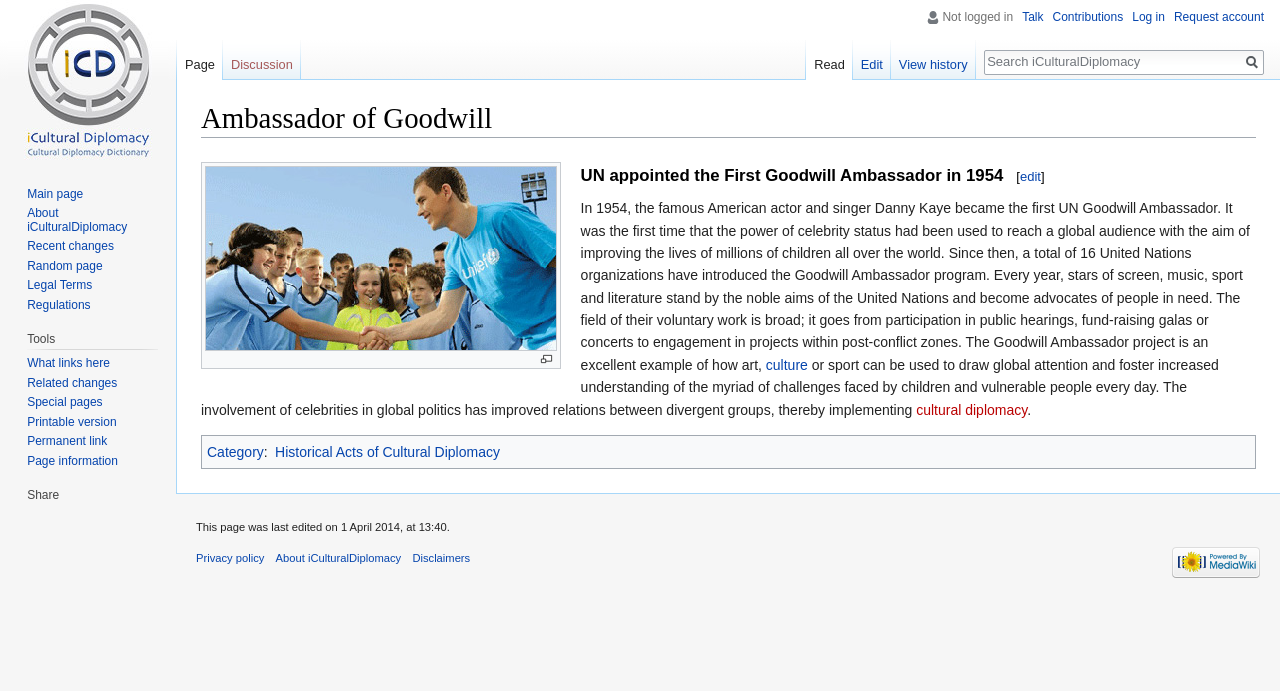Please find the bounding box coordinates of the element that must be clicked to perform the given instruction: "Jump to navigation". The coordinates should be four float numbers from 0 to 1, i.e., [left, top, right, bottom].

[0.202, 0.2, 0.252, 0.223]